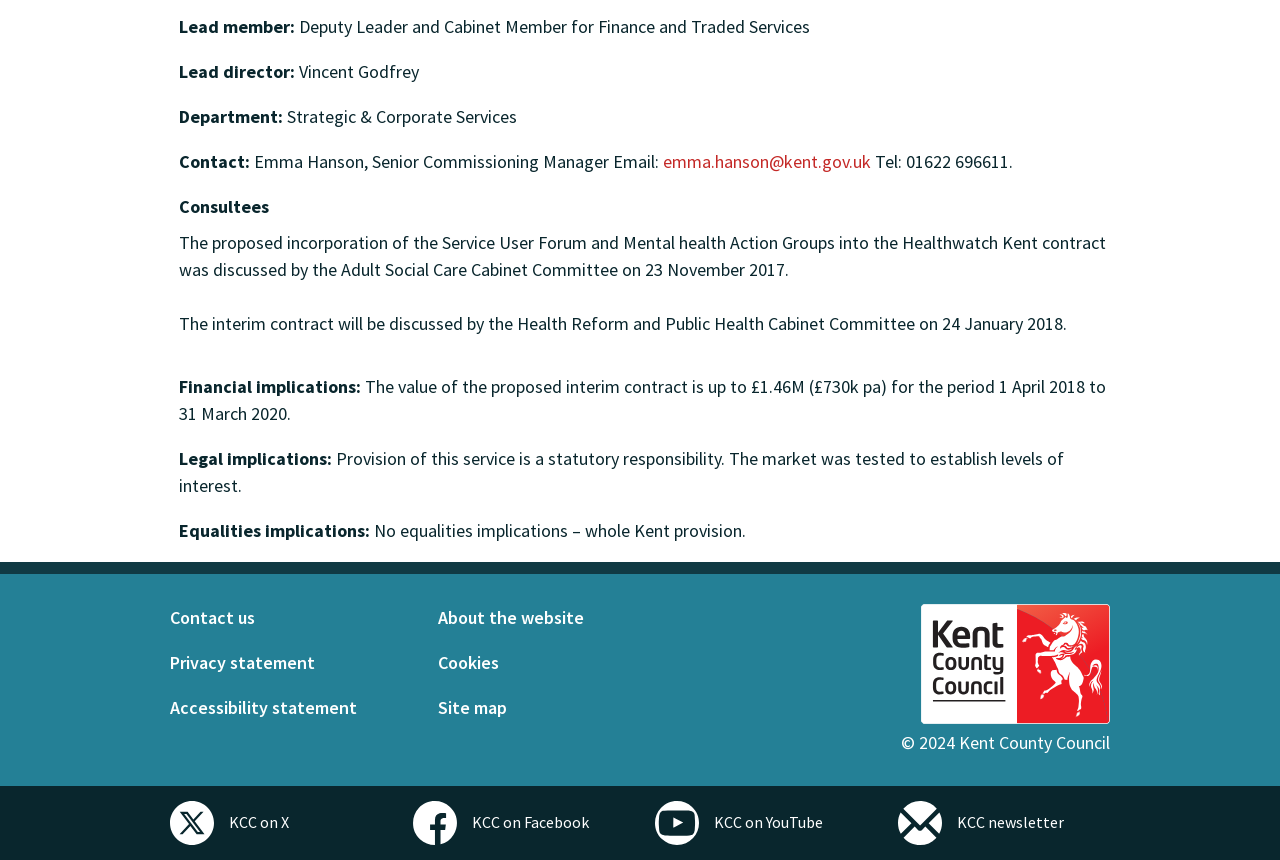Locate the bounding box coordinates of the element you need to click to accomplish the task described by this instruction: "Check the KCC newsletter".

[0.701, 0.931, 0.867, 0.983]